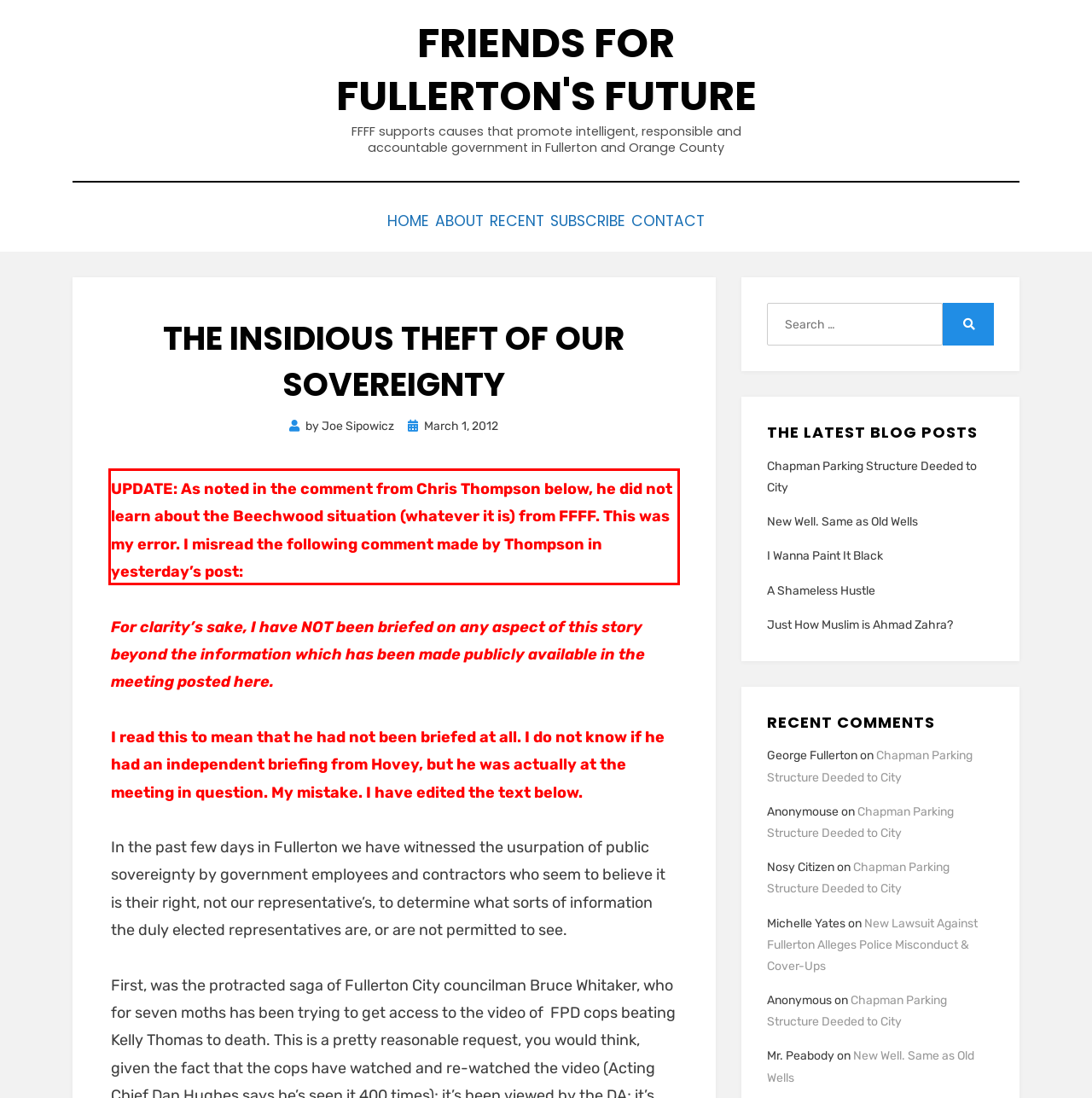You have a screenshot of a webpage with a red bounding box. Use OCR to generate the text contained within this red rectangle.

UPDATE: As noted in the comment from Chris Thompson below, he did not learn about the Beechwood situation (whatever it is) from FFFF. This was my error. I misread the following comment made by Thompson in yesterday’s post: